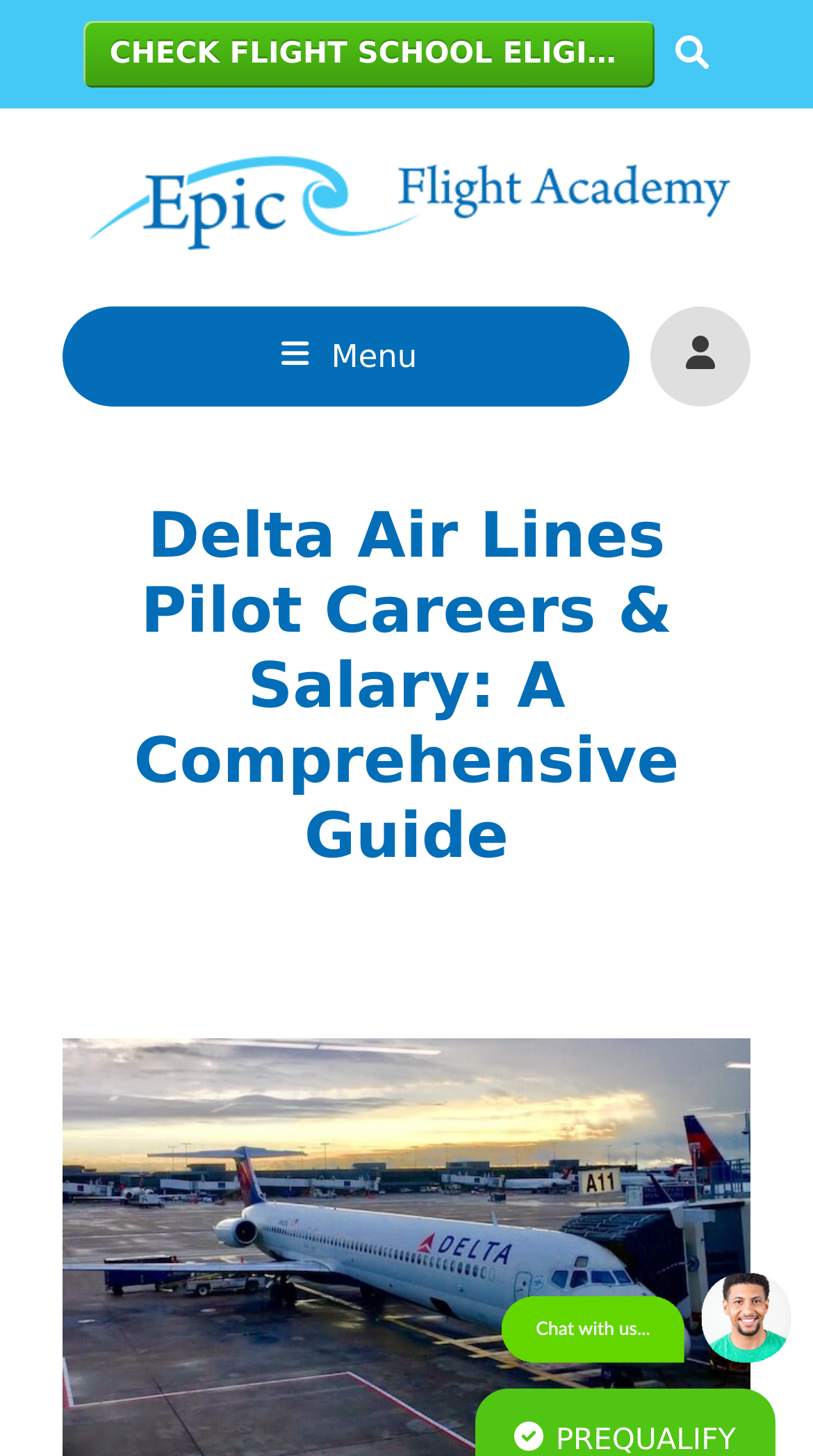Explain the webpage's design and content in an elaborate manner.

The webpage is about Delta Air Lines pilot careers and salary, providing a comprehensive guide for those interested in pursuing a pilot career with the airline. 

At the top of the page, there is a banner with the site's name. Below the banner, there is a search bar with a magnifying glass icon and a placeholder text "Type then hit Enter...". To the left of the search bar, there is a link to check flight school eligibility. 

On the top-right corner, there is a logo of Epic Flight Academy, accompanied by a link to the academy's website. Next to the logo, there is a hamburger menu icon, which, when expanded, controls the primary menu. 

The main content of the page is headed by a title "Delta Air Lines Pilot Careers & Salary: A Comprehensive Guide", which is positioned below the menu icon. 

At the bottom-right corner of the page, there is a live chat button, which is embedded in an iframe.